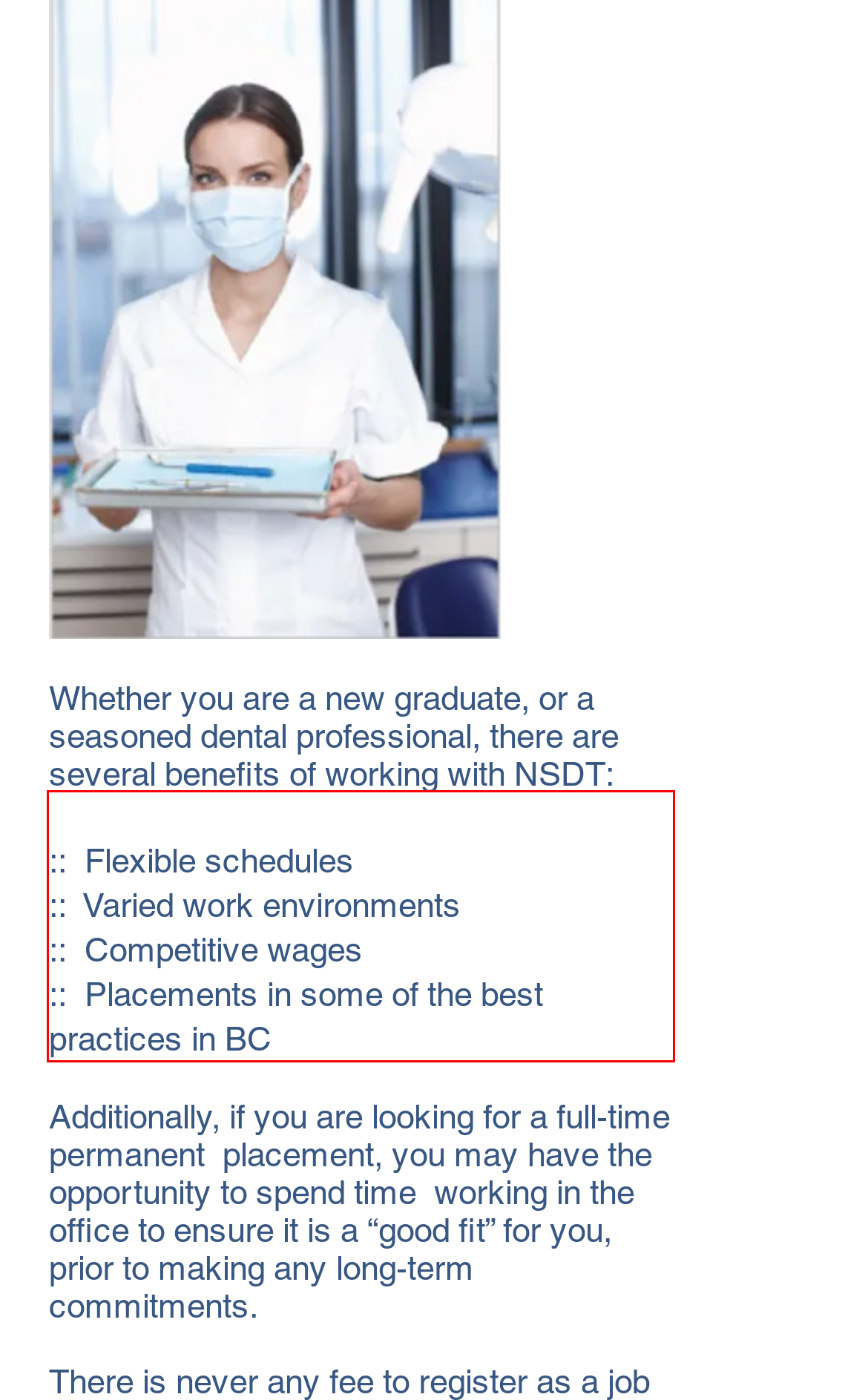From the provided screenshot, extract the text content that is enclosed within the red bounding box.

:: Flexible schedules :: Varied work environments :: Competitive wages :: Placements in some of the best practices in BC